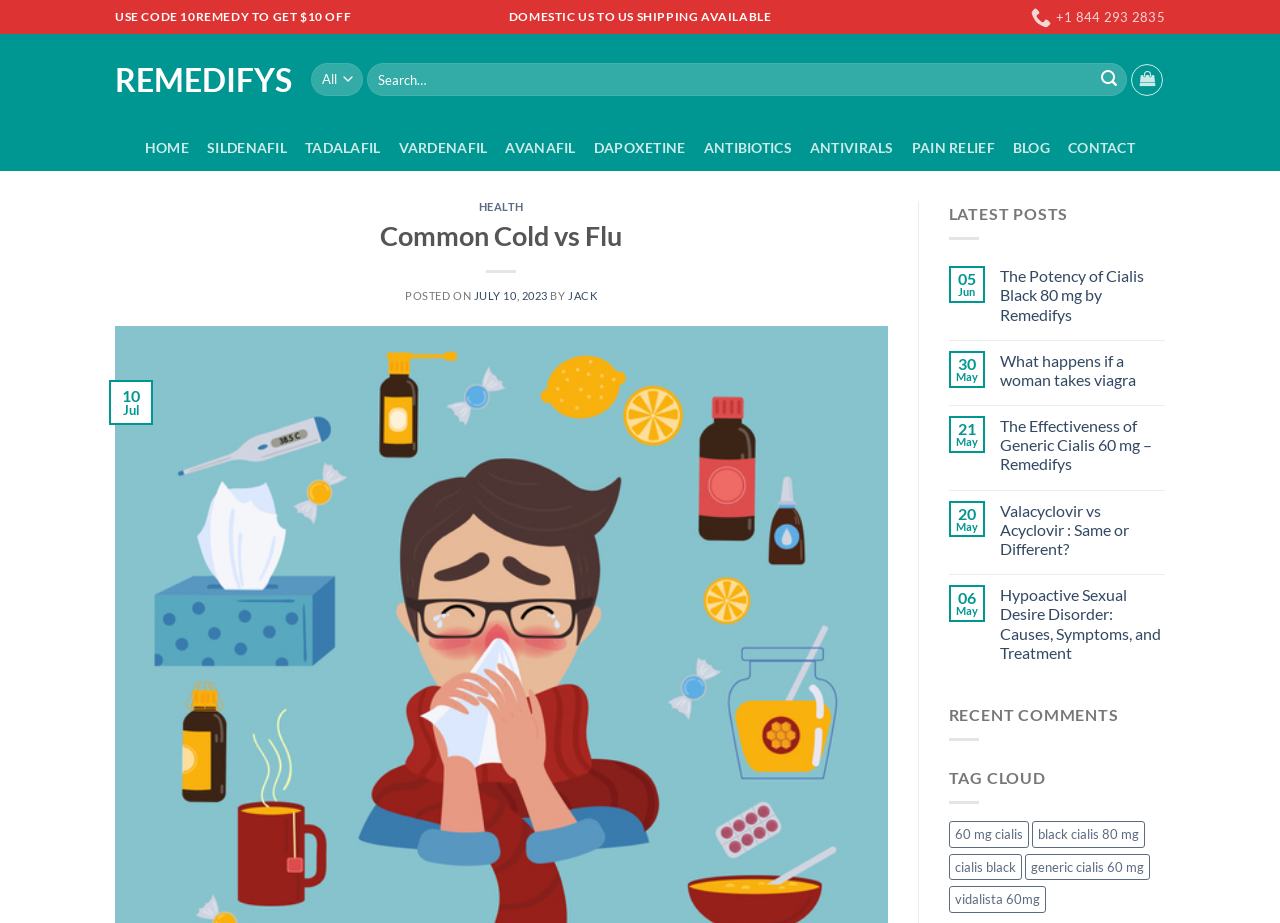Give a full account of the webpage's elements and their arrangement.

This webpage appears to be a health-related blog or website, with a focus on providing information about various health topics, including cold and flu symptoms, medications, and sexual health.

At the top of the page, there is a promotional banner with a discount code and a message about domestic US shipping. Below this, there is a navigation menu with links to different sections of the website, including "Home", "Sildenafil", "Tadalafil", and "Blog".

In the main content area, there is a heading that reads "Common Cold vs Flu" and a subheading that indicates the article was posted on July 10, 2023, by an author named Jack. The article appears to discuss the similarities and differences between cold and flu symptoms, with a focus on fever patterns and potential complications.

To the right of the main content area, there is a search bar with a dropdown menu and a button to submit a search query. Below this, there are links to various health-related topics, including antibiotics, antivirals, and pain relief.

Further down the page, there is a section titled "Latest Posts" that lists several recent articles, including "The Potency of Cialis Black 80 mg", "What happens if a woman takes viagra", and "Valacyclovir vs Acyclovir : Same or Different?". Each article is accompanied by a date and a brief summary.

There is also a section titled "Recent Comments" and a "Tag Cloud" that lists various keywords related to health and medicine. Finally, there are links to specific topics, including "60 mg cialis", "black cialis 80 mg", and "vidalista 60mg".